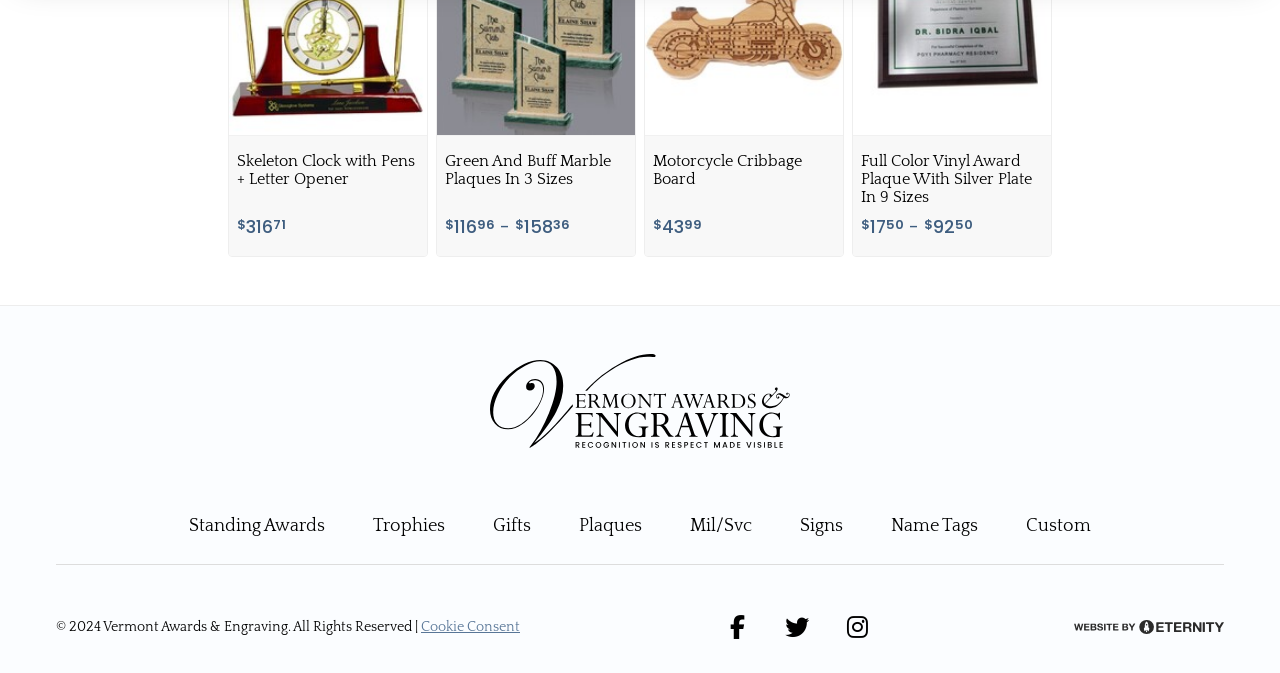Determine the bounding box coordinates of the clickable region to follow the instruction: "Explore Custom options".

[0.802, 0.766, 0.852, 0.796]